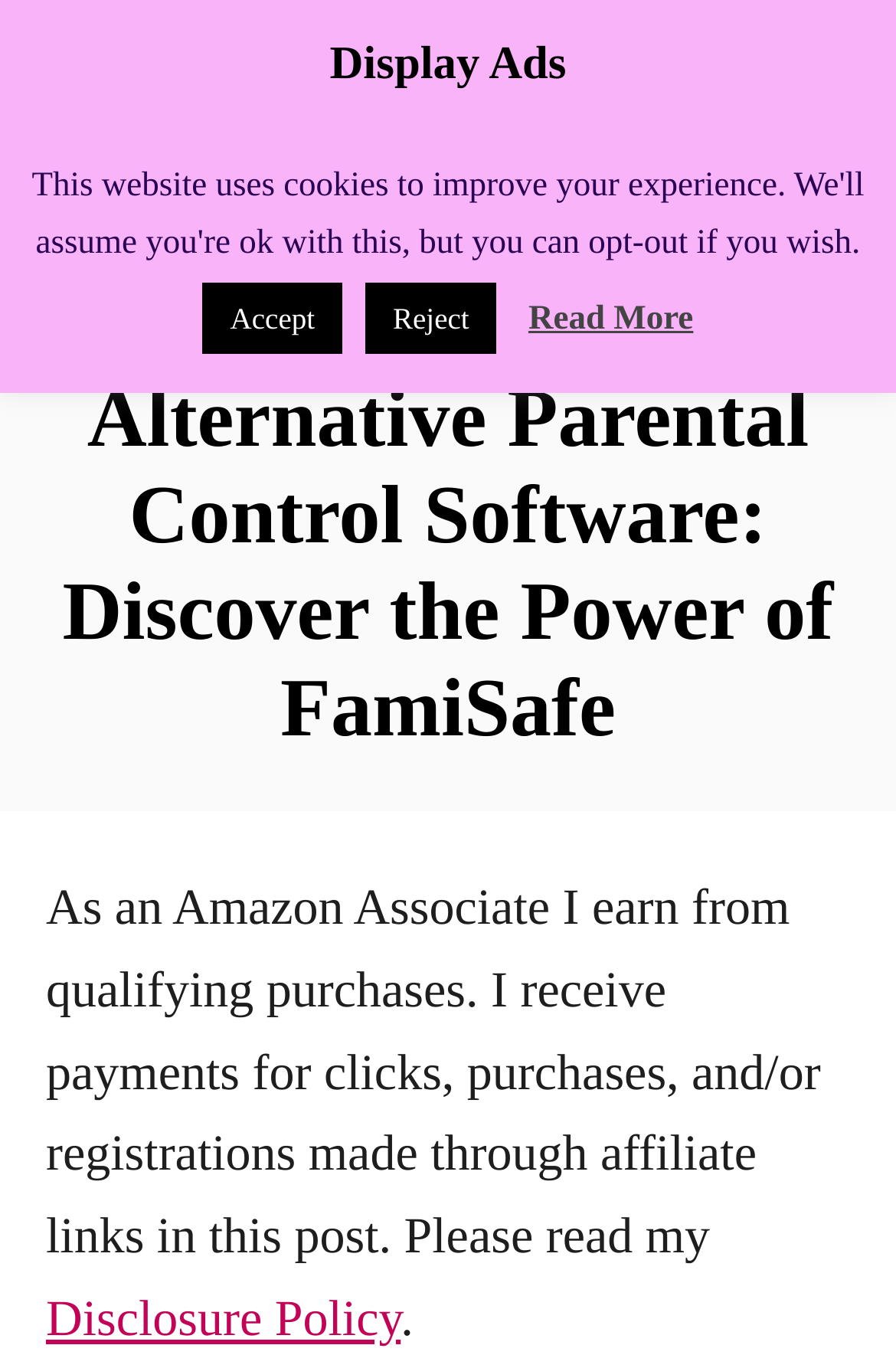What is the text of the webpage's headline?

Top 10 Qustodio Alternative Parental Control Software: Discover the Power of FamiSafe